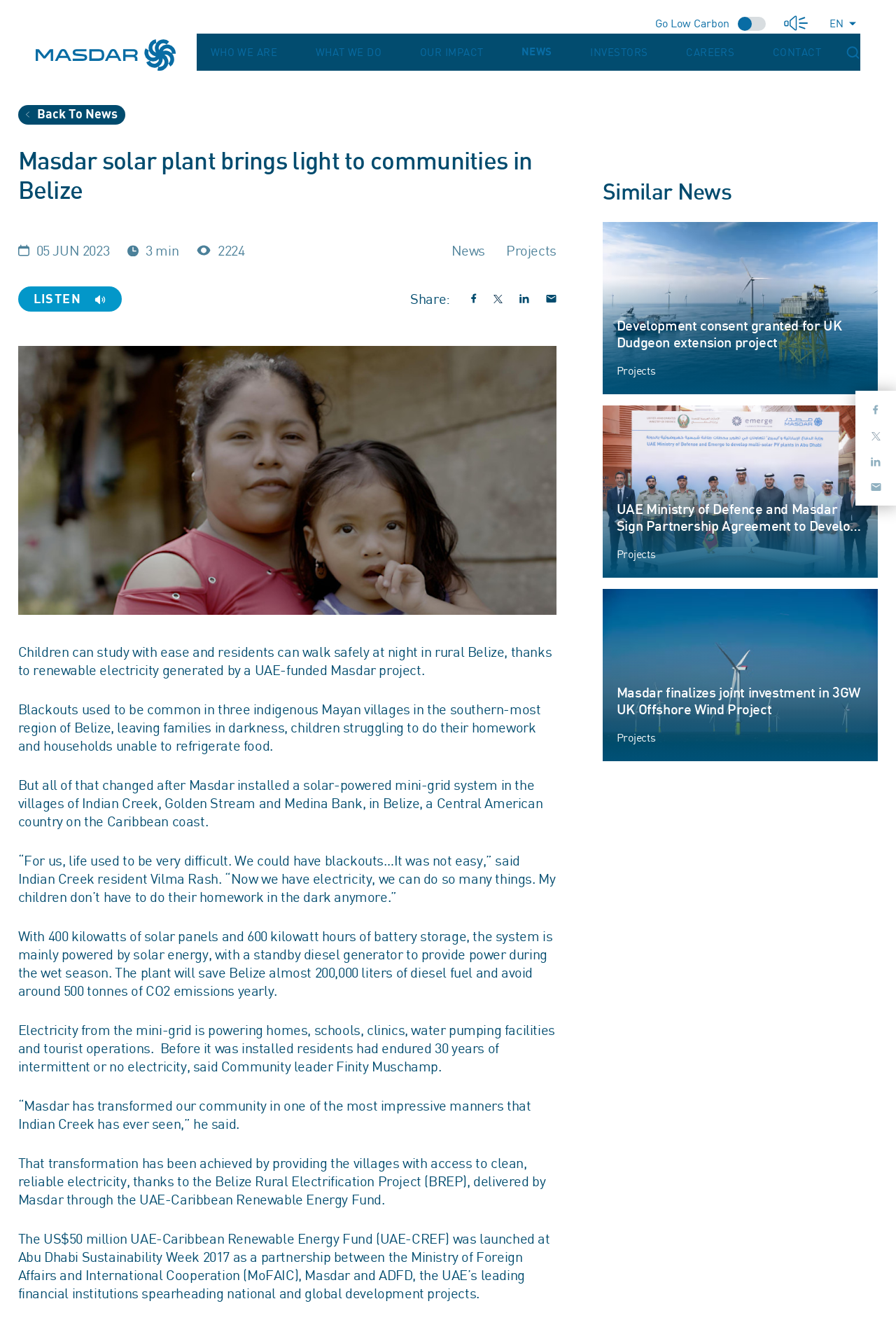Use a single word or phrase to respond to the question:
What is the name of the fund that delivered the Belize Rural Electrification Project?

UAE-Caribbean Renewable Energy Fund